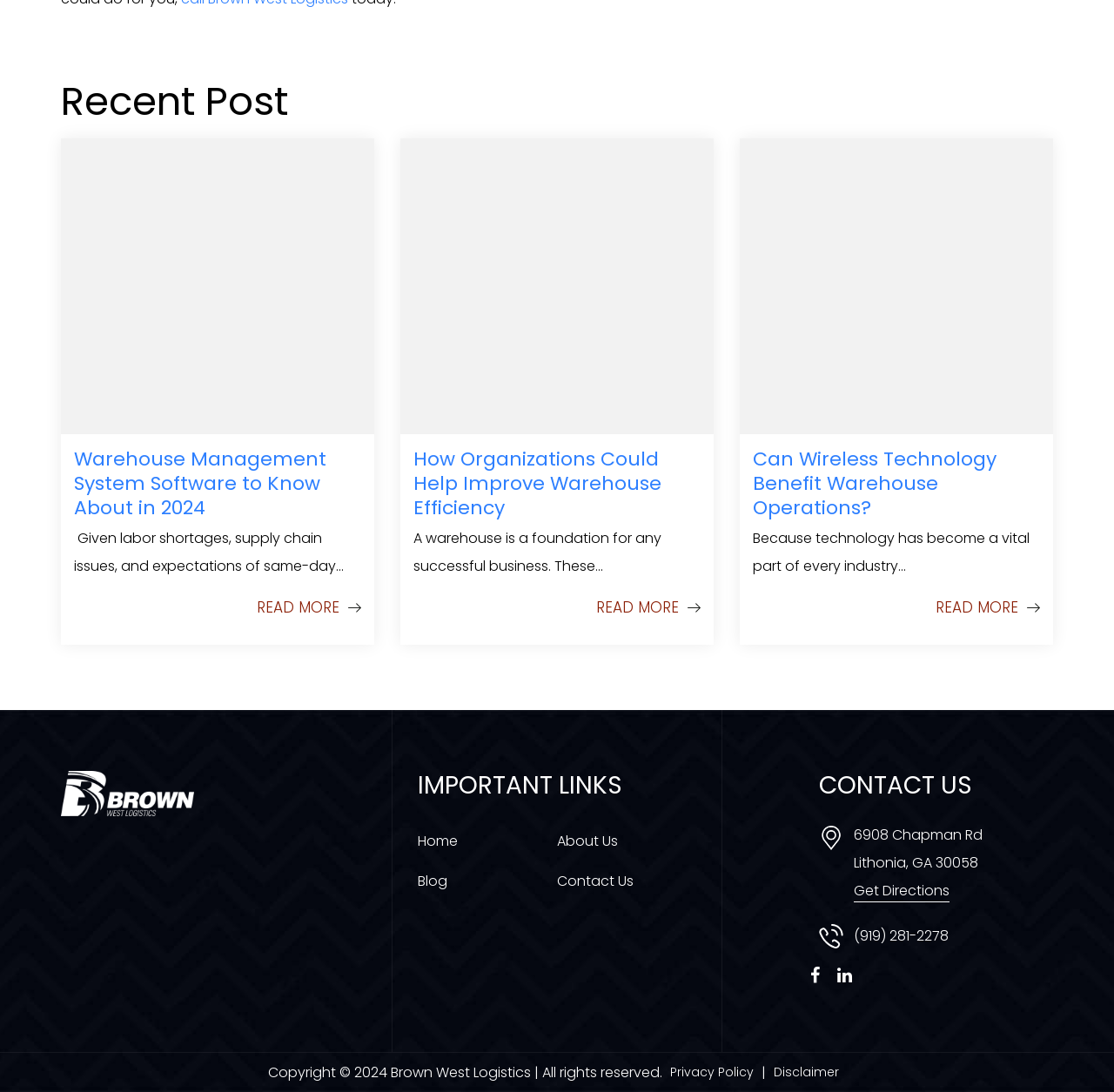Identify the bounding box coordinates of the region I need to click to complete this instruction: "Visit Brown West Logistics homepage".

[0.055, 0.706, 0.328, 0.747]